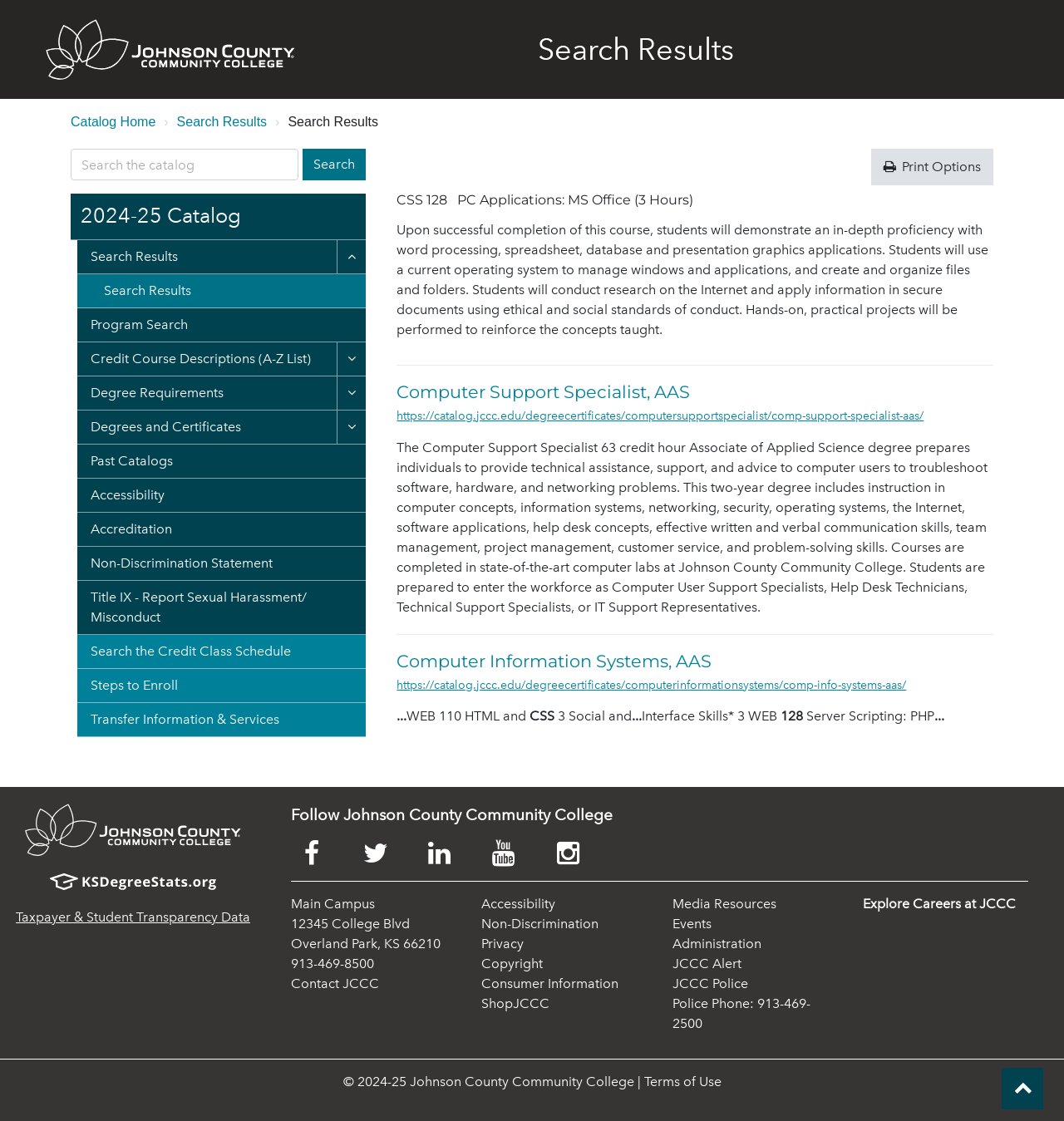Could you please study the image and provide a detailed answer to the question:
What is the name of the degree program listed first?

The first degree program listed on the webpage is 'Computer Support Specialist, AAS', which is an Associate of Applied Science degree that prepares individuals to provide technical assistance and support to computer users.